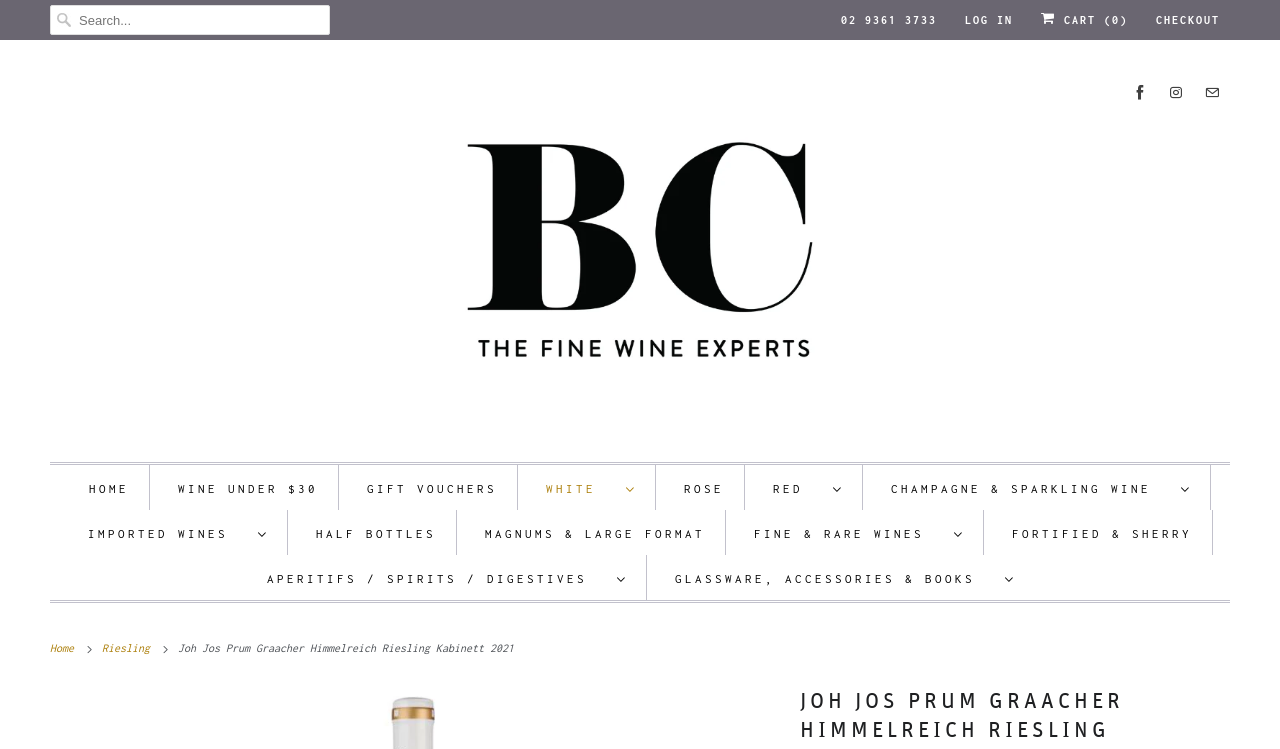Determine the bounding box coordinates of the element's region needed to click to follow the instruction: "Go to the home page". Provide these coordinates as four float numbers between 0 and 1, formatted as [left, top, right, bottom].

[0.07, 0.634, 0.101, 0.67]